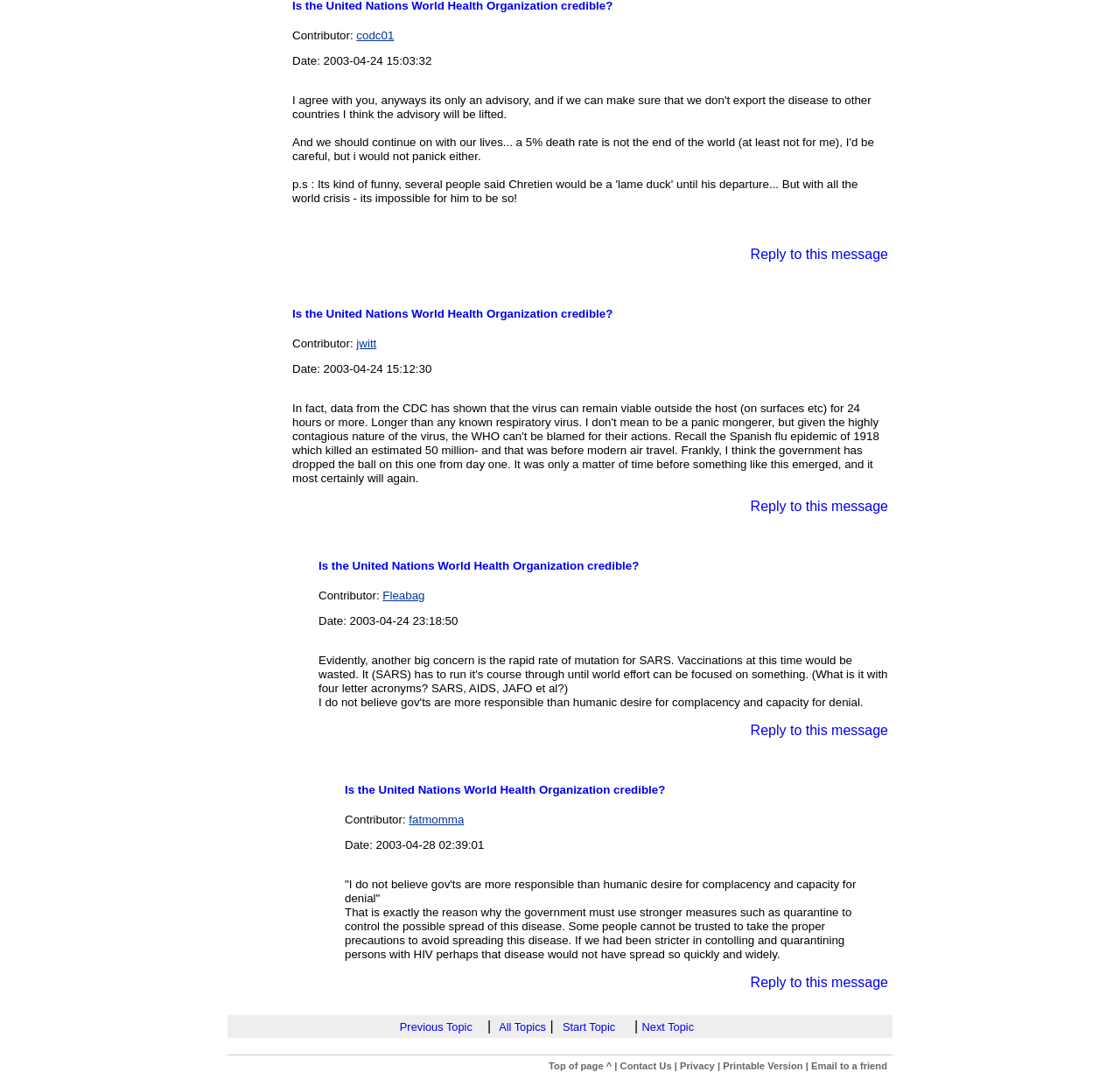Pinpoint the bounding box coordinates for the area that should be clicked to perform the following instruction: "Email to a friend".

[0.724, 0.977, 0.792, 0.987]